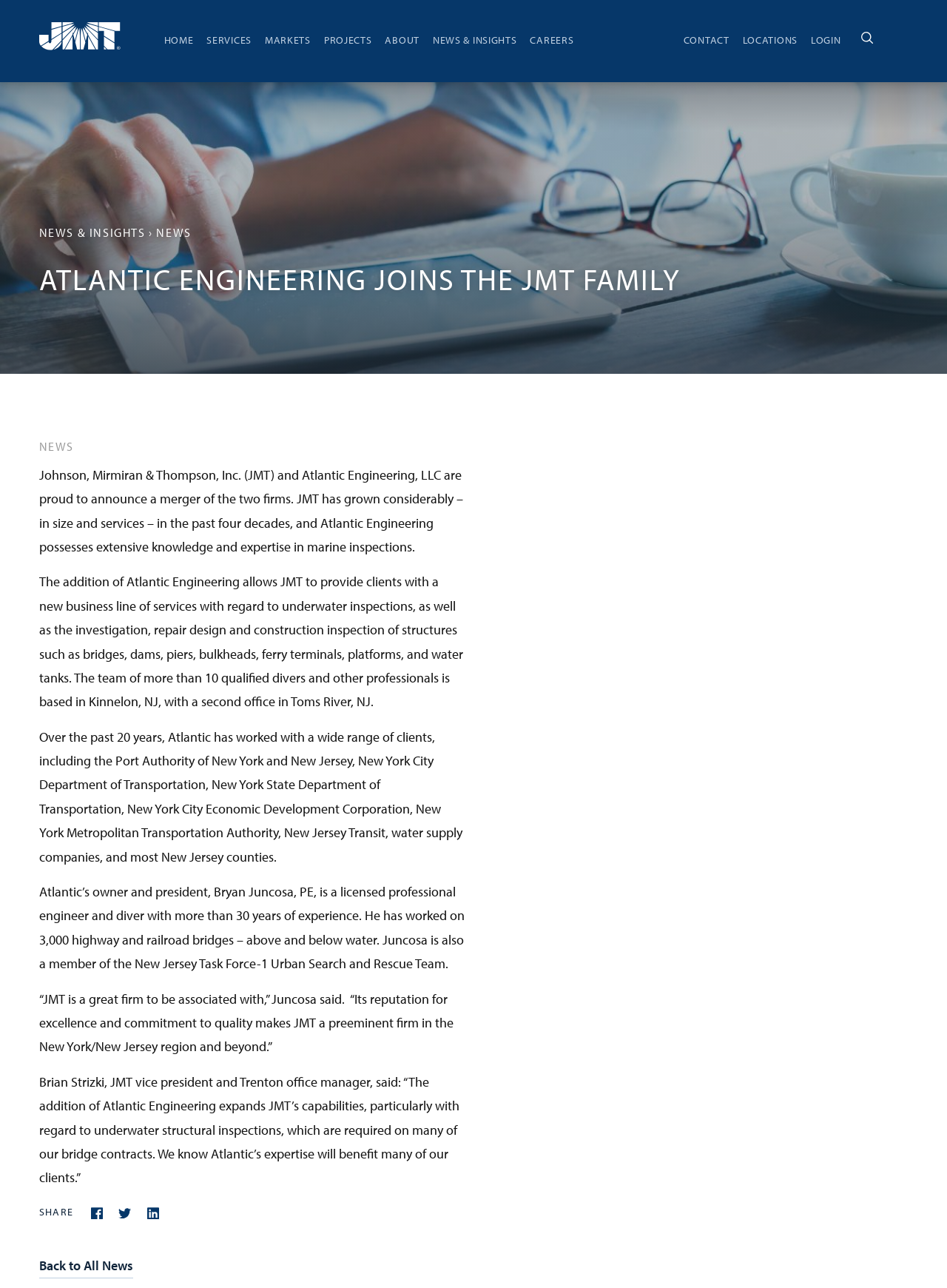Please give the bounding box coordinates of the area that should be clicked to fulfill the following instruction: "Go to CONTACT". The coordinates should be in the format of four float numbers from 0 to 1, i.e., [left, top, right, bottom].

[0.72, 0.014, 0.772, 0.048]